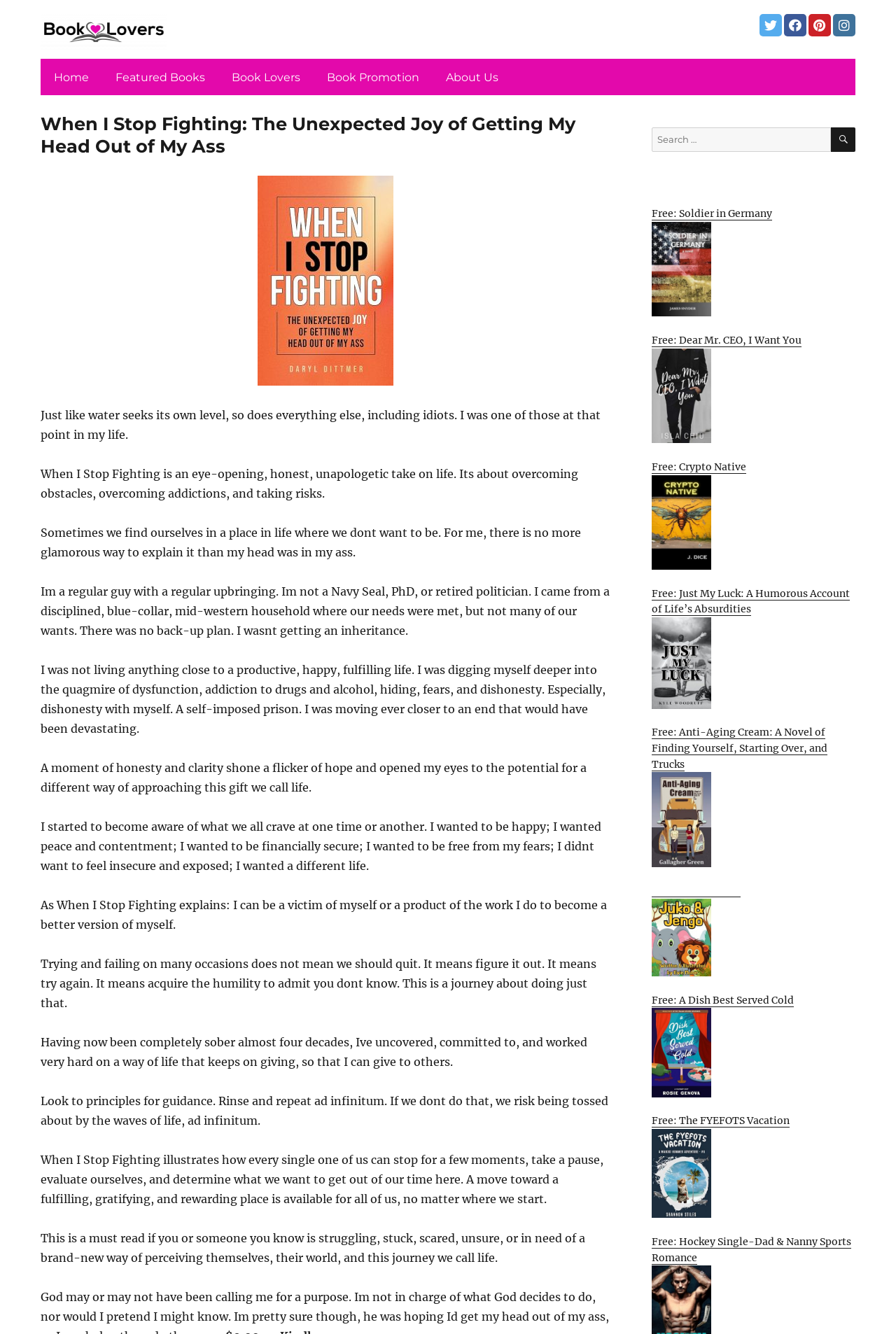Extract the bounding box coordinates of the UI element described: "Search". Provide the coordinates in the format [left, top, right, bottom] with values ranging from 0 to 1.

[0.927, 0.096, 0.955, 0.114]